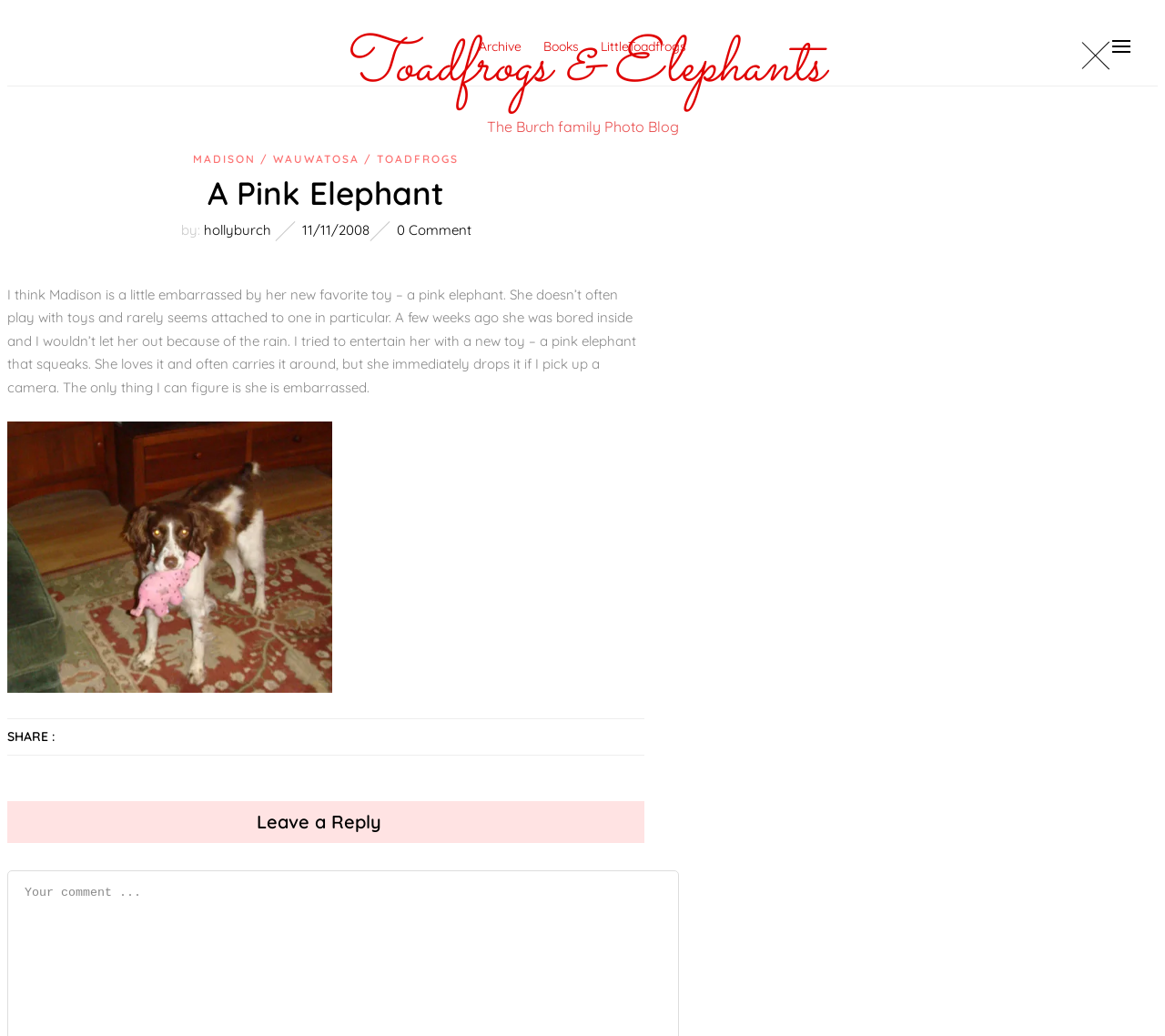Provide an in-depth description of the elements and layout of the webpage.

This webpage is a blog post titled "A Pink Elephant" from the "Toadfrogs & Elephants" photo blog. At the top, there is a navigation menu with links to "Archive", "Books", and "LittleToadfrogs". On the top right, there are two small icons, likely social media links.

Below the navigation menu, there is a heading that reads "The Burch family Photo Blog". Underneath, there is a main article section that takes up most of the page. The article has a heading "A Pink Elephant" and is written by "hollyburch" on "11/11/2008". The article text describes Madison's new favorite toy, a pink elephant, and how she is embarrassed to be seen playing with it.

There is a large image in the article, likely a photo of Madison with the pink elephant, which takes up most of the width of the page. Below the image, there are social media sharing links. At the very bottom of the page, there is a section to "Leave a Reply" to the blog post.